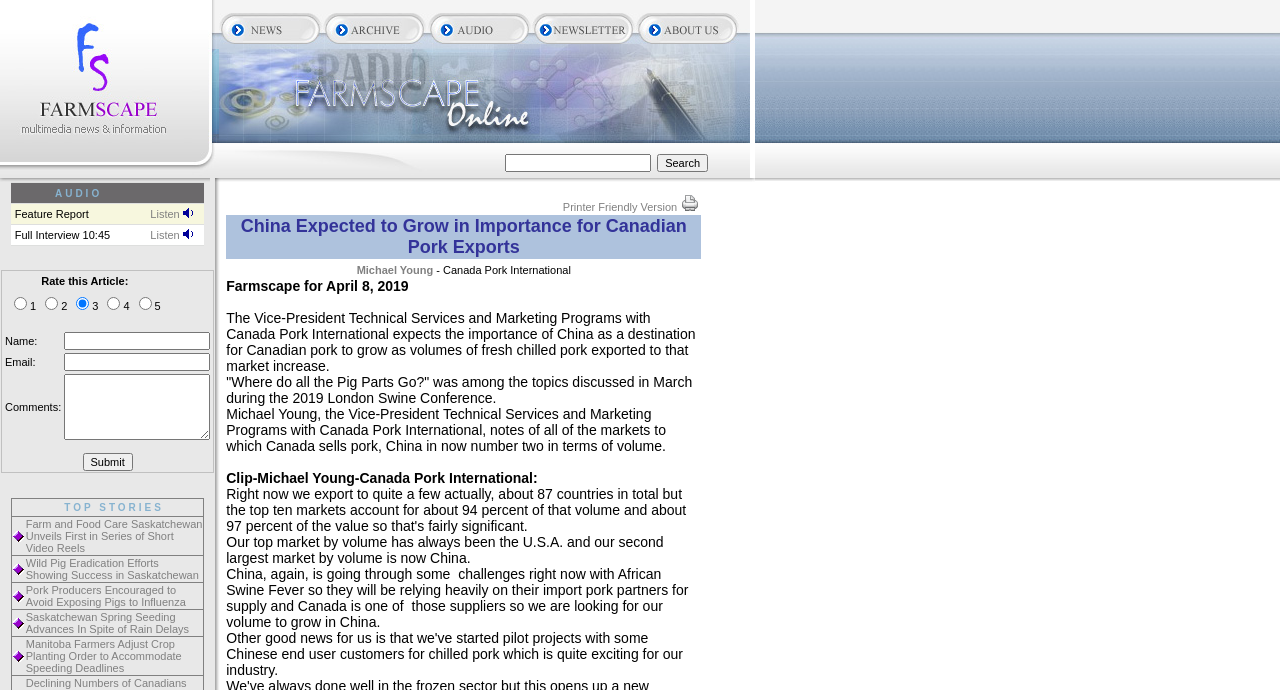Please answer the following question using a single word or phrase: 
What is the rating system for articles?

1 to 5